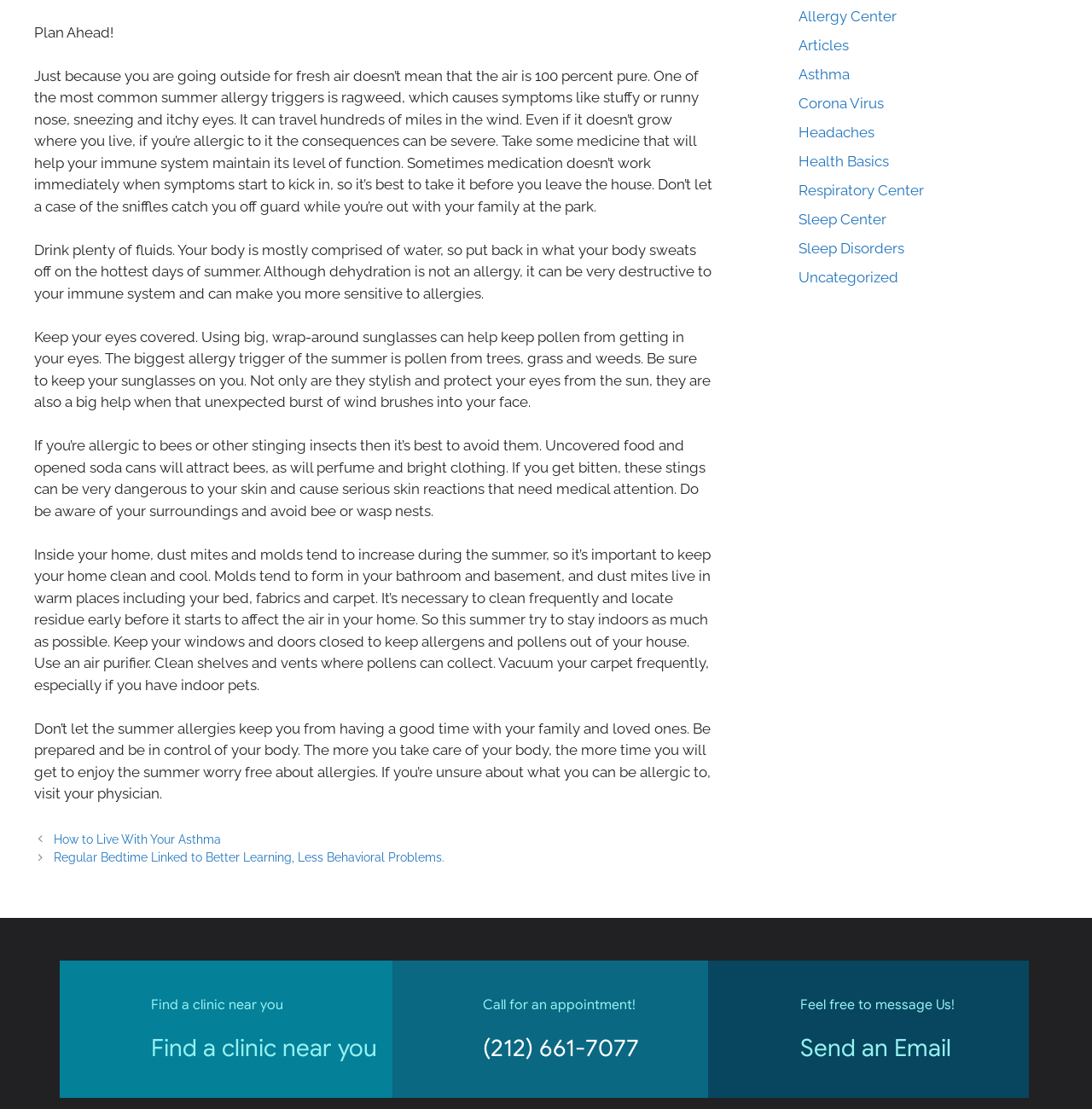Identify the bounding box for the UI element described as: "Find a clinic near you". Ensure the coordinates are four float numbers between 0 and 1, formatted as [left, top, right, bottom].

[0.139, 0.932, 0.346, 0.958]